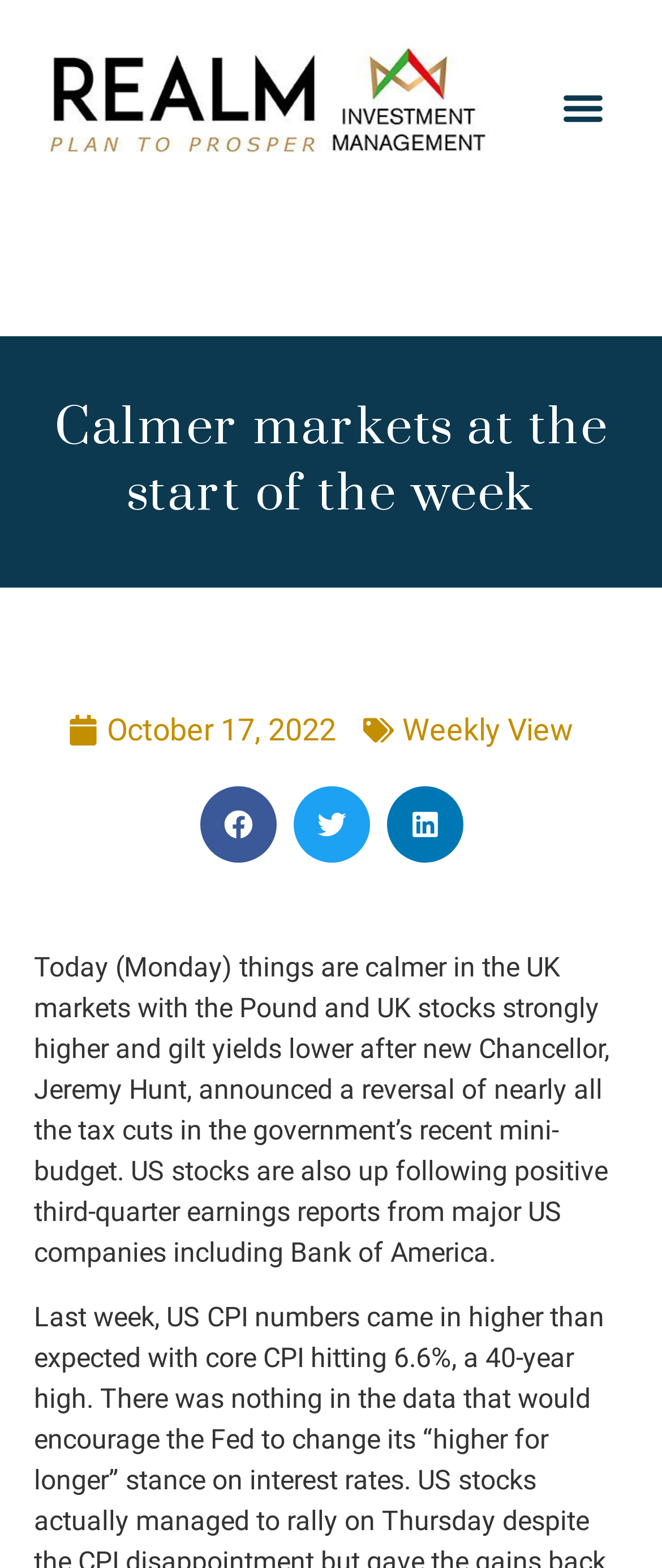What is the trend of UK stocks mentioned in the article?
Please answer the question with a single word or phrase, referencing the image.

Strongly higher